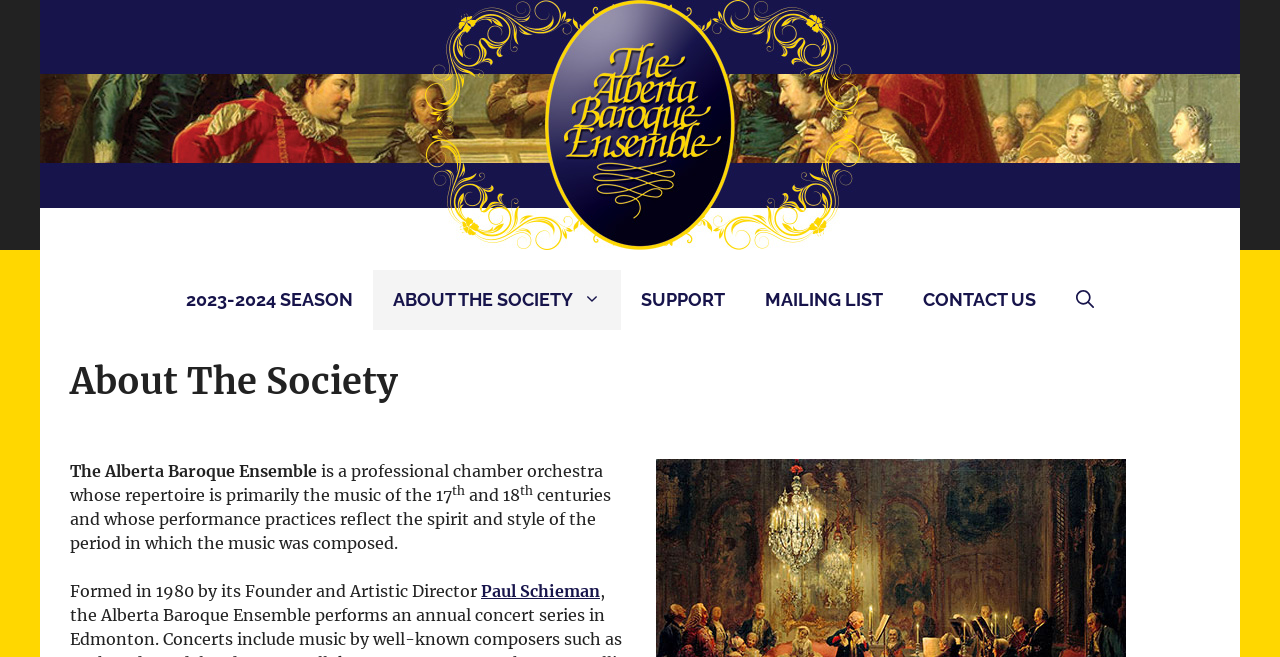Provide a brief response using a word or short phrase to this question:
What period of music does Alberta Baroque primarily focus on?

17th and 18th centuries